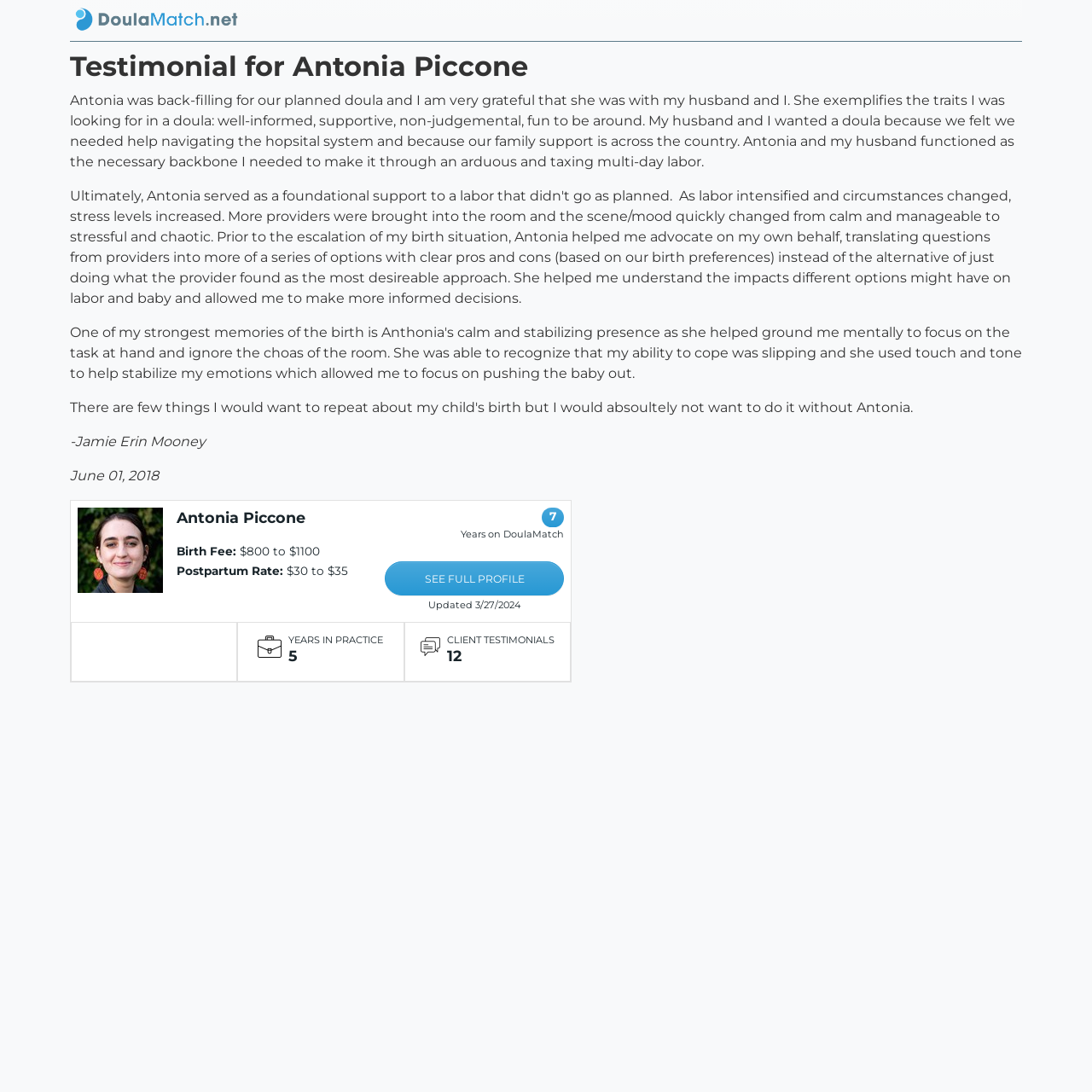Find the bounding box of the UI element described as follows: "Antonia Piccone".

[0.162, 0.465, 0.28, 0.482]